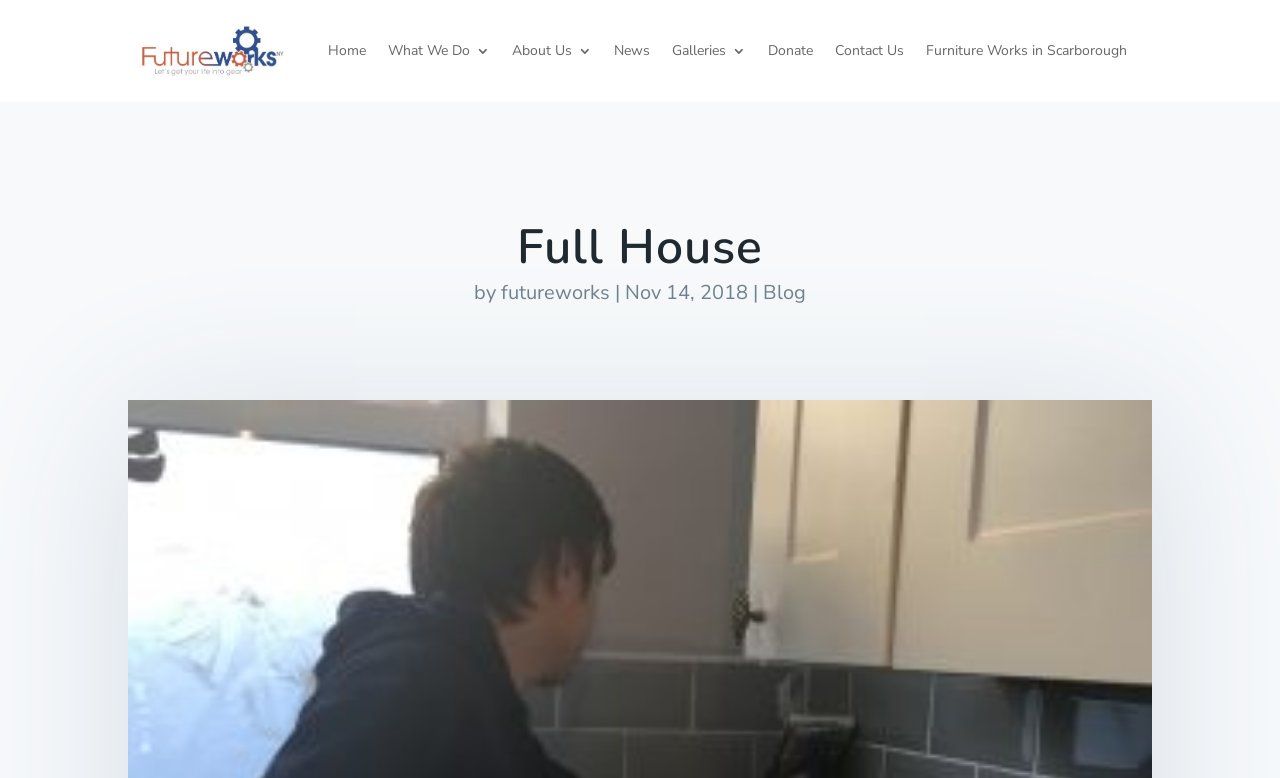Using the image as a reference, answer the following question in as much detail as possible:
Is there a date mentioned on the webpage?

I found a StaticText element 'Nov 14, 2018' which is a date, indicating that there is a date mentioned on the webpage.